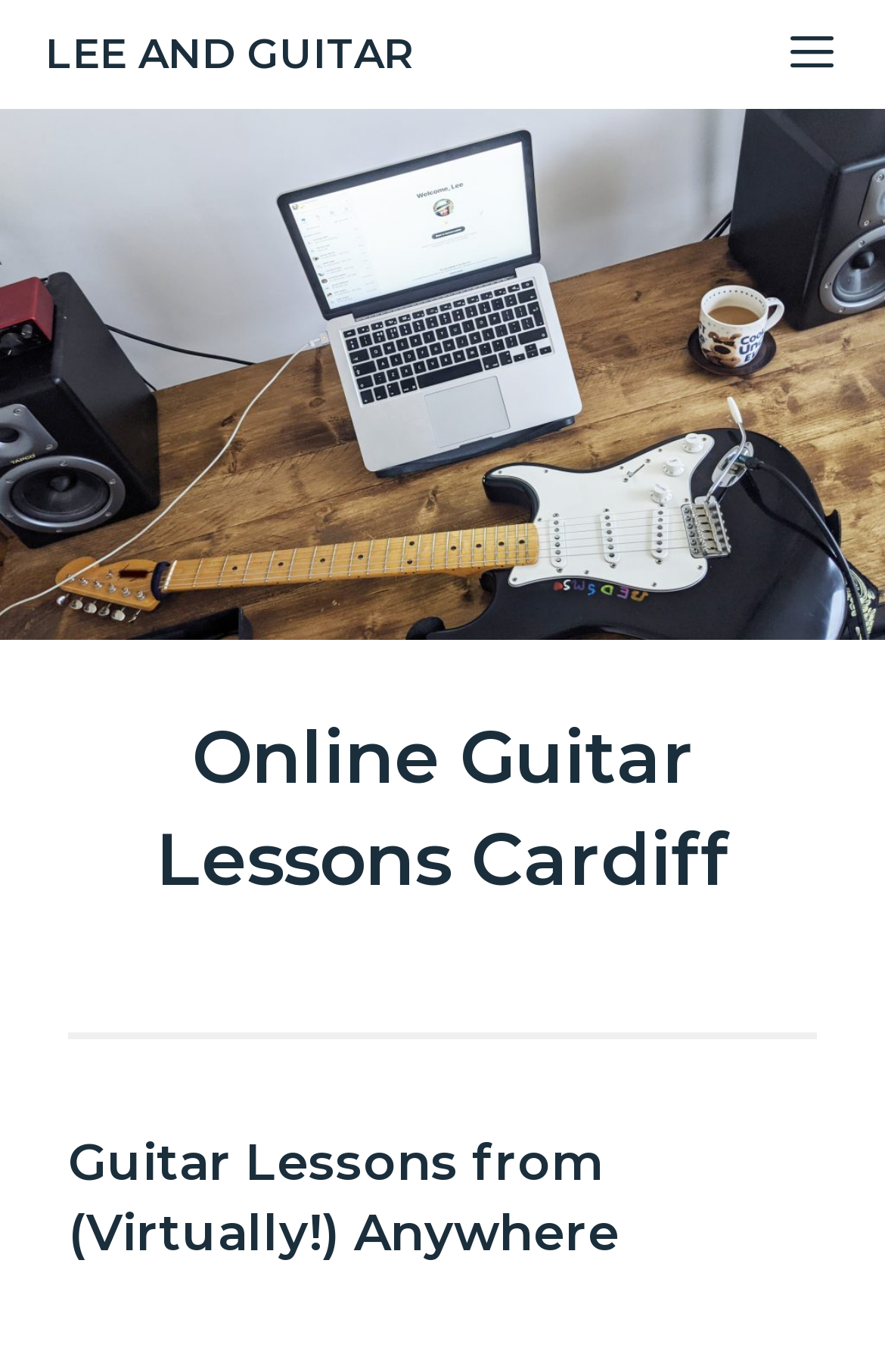Provide the bounding box coordinates of the UI element this sentence describes: "Human".

None